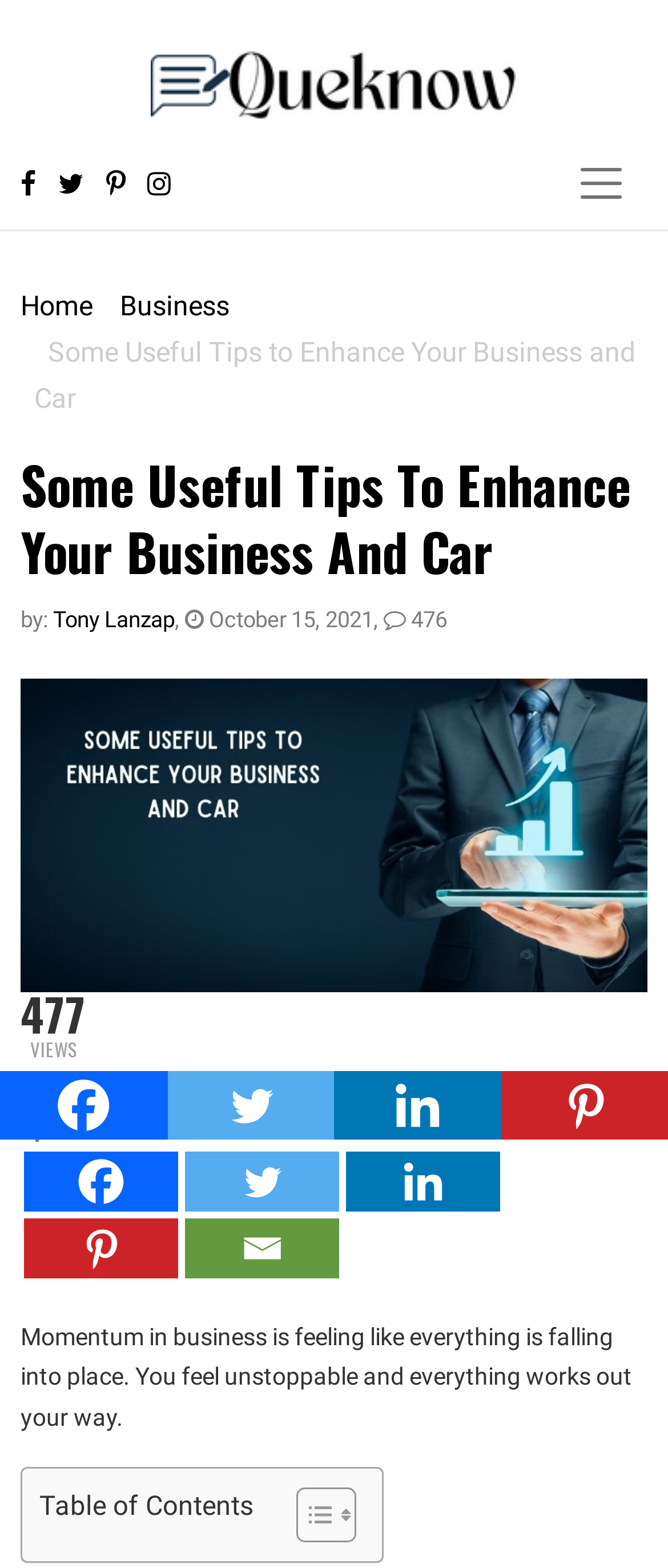What is the author of the article?
Refer to the image and provide a one-word or short phrase answer.

Tony Lanzap